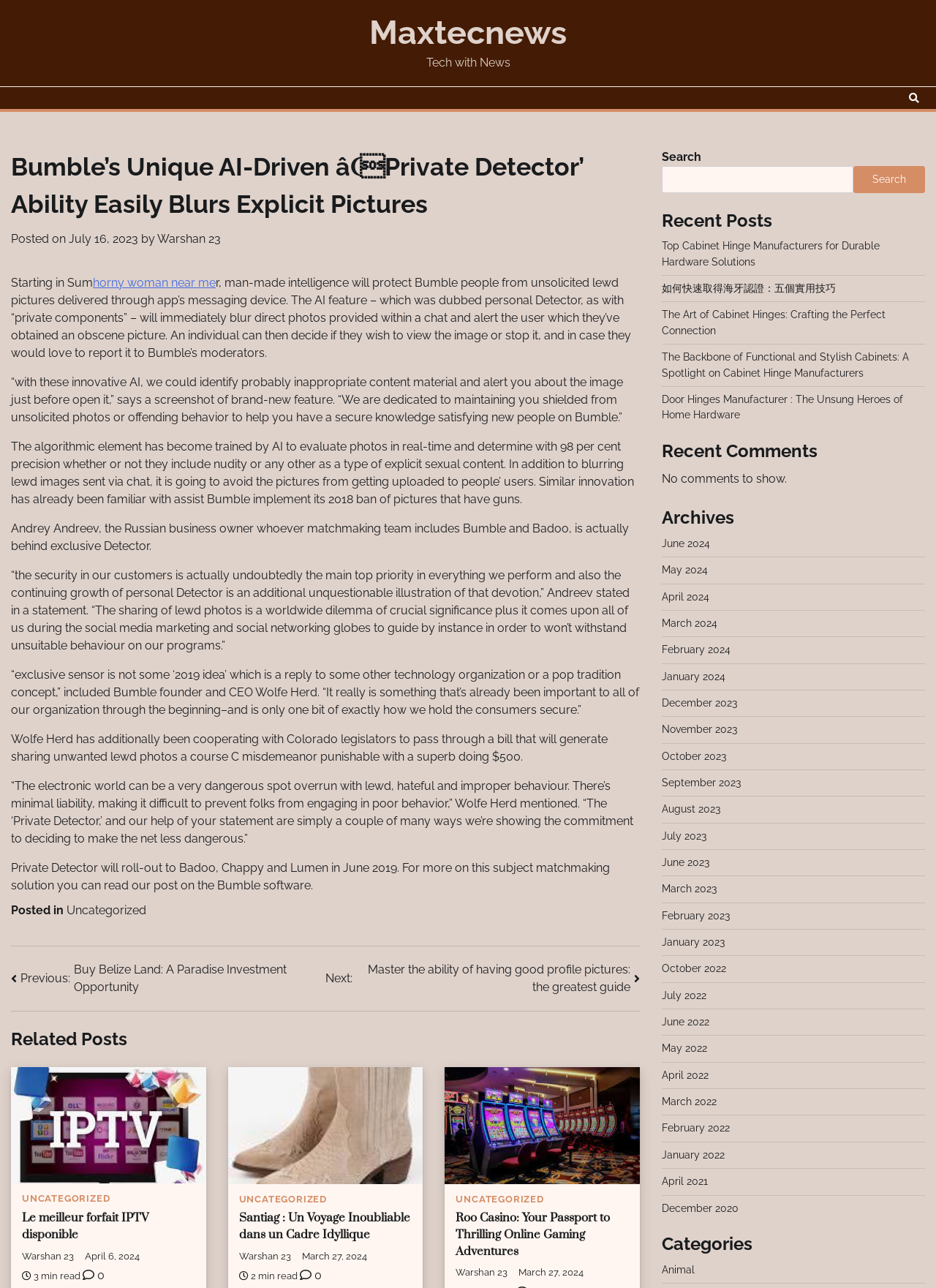Answer the question in a single word or phrase:
What is the purpose of the 'Private Detector' feature?

To protect users from unsolicited lewd pictures